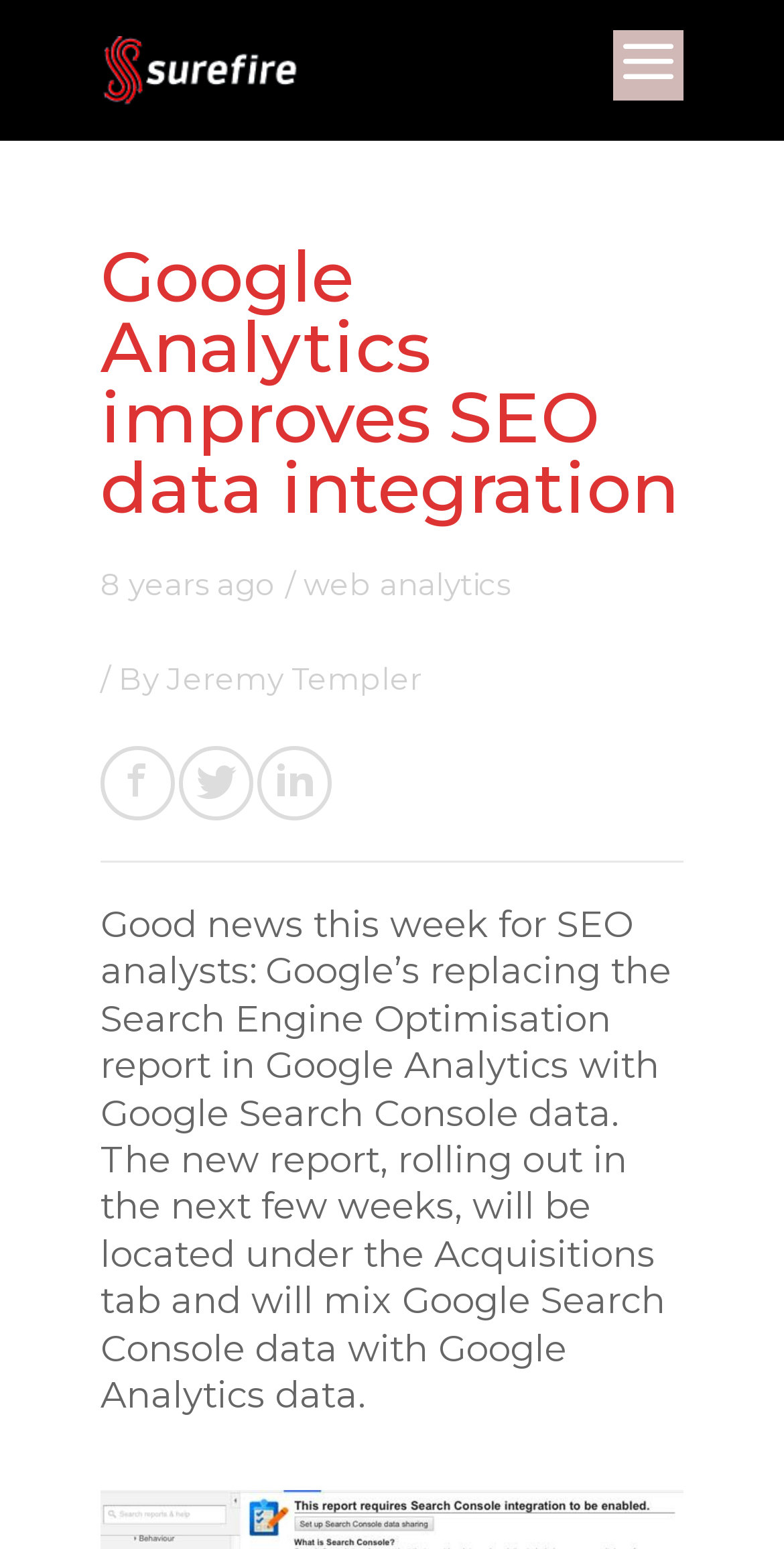Create a full and detailed caption for the entire webpage.

The webpage is about Google Analytics improving its SEO data integration. At the top left, there is a link to "SureFire Marketing" accompanied by an image with the same name. Below this, a heading reads "Google Analytics improves SEO data integration". 

To the right of the heading, there is a timestamp "8 years ago" followed by a forward slash and a link to "web analytics". Below this, the author's information is displayed, with the text "/ By" followed by a link to the author's name, "Jeremy Templer". 

On the same line, there are three more links, "=", "q", and "w", positioned to the right of the author's name. The main content of the webpage is a paragraph of text that explains the good news for SEO analysts, stating that Google is replacing the Search Engine Optimisation report in Google Analytics with Google Search Console data. This new report will be located under the Acquisitions tab and will combine data from both sources.